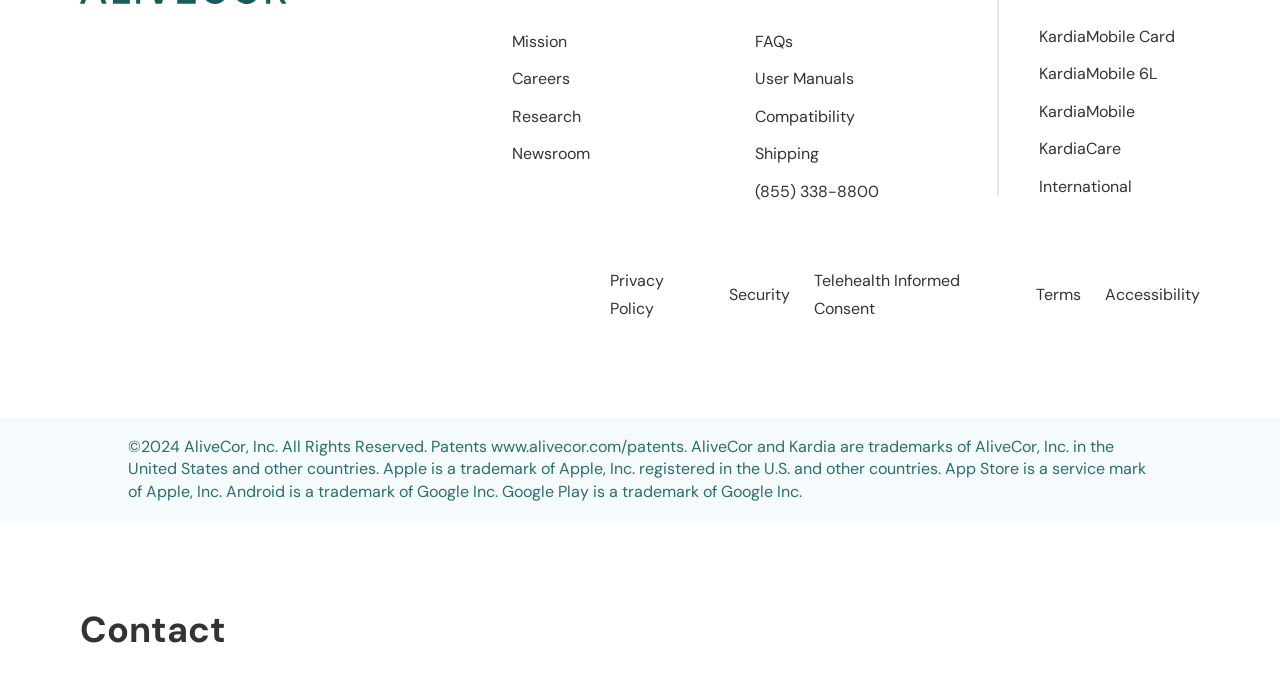Given the description "Careers", provide the bounding box coordinates of the corresponding UI element.

[0.4, 0.1, 0.445, 0.131]